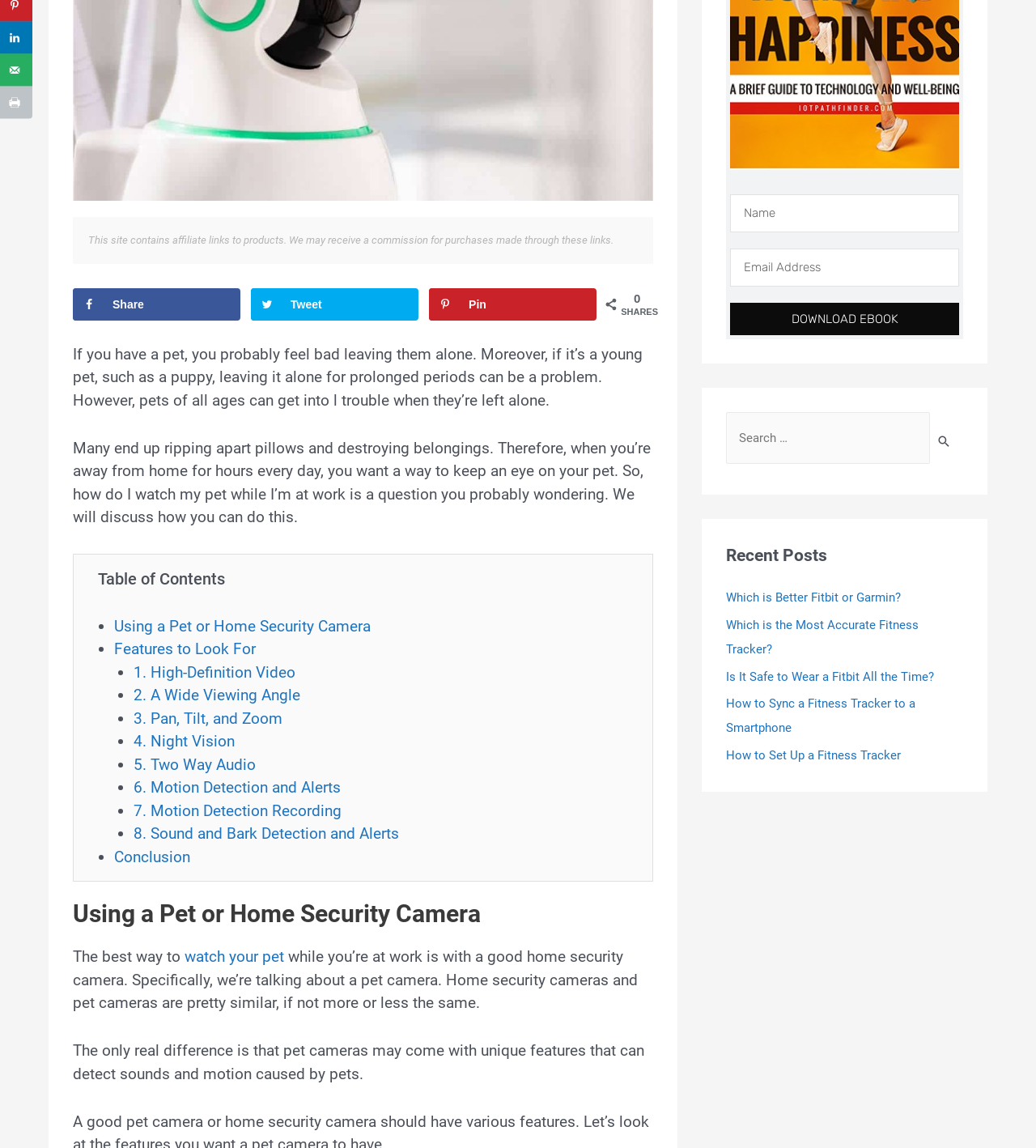Find the bounding box coordinates for the element described here: "6. Motion Detection and Alerts".

[0.129, 0.678, 0.329, 0.694]